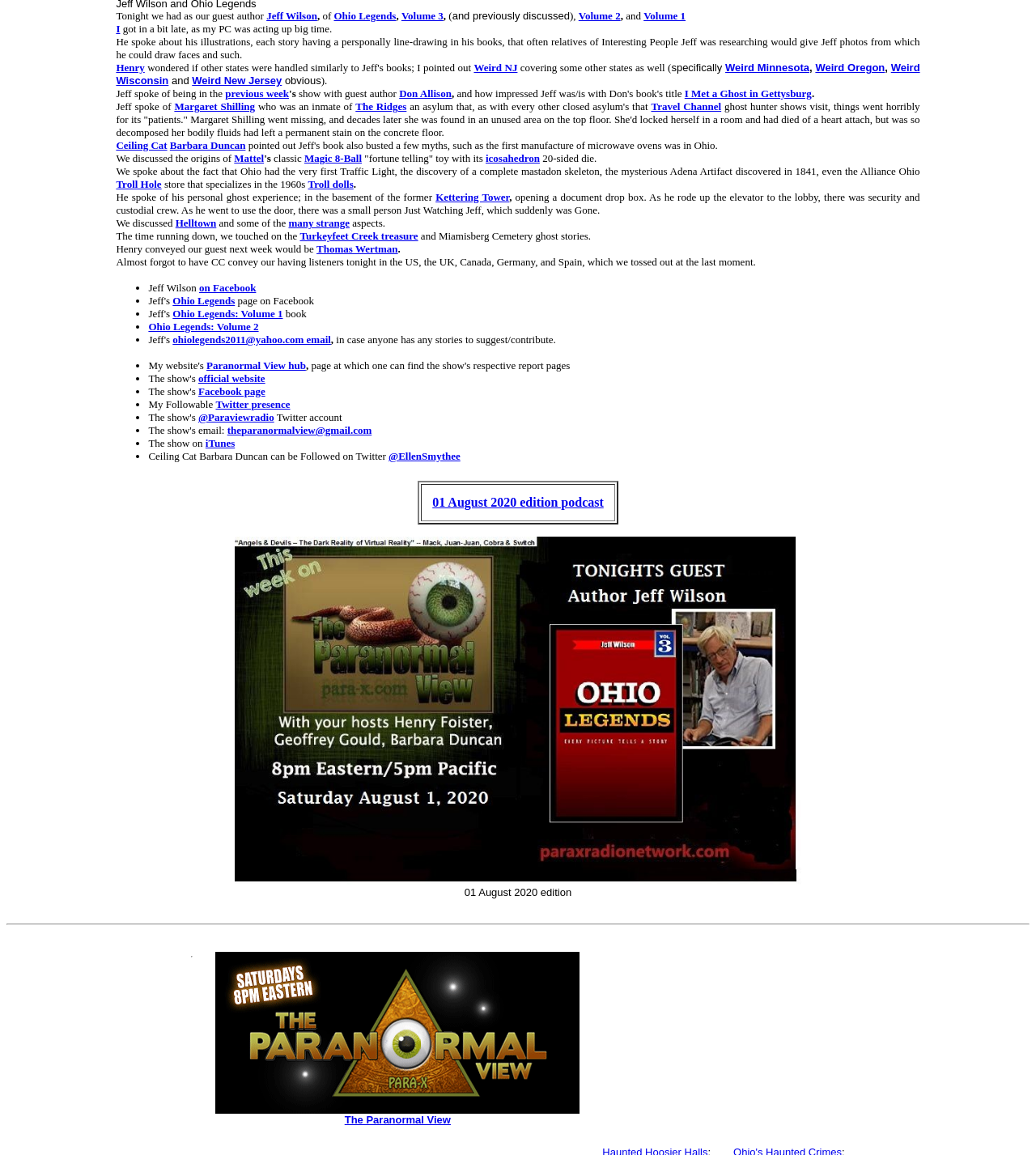Please determine the bounding box coordinates for the element with the description: "Weird New Jersey".

[0.185, 0.064, 0.272, 0.075]